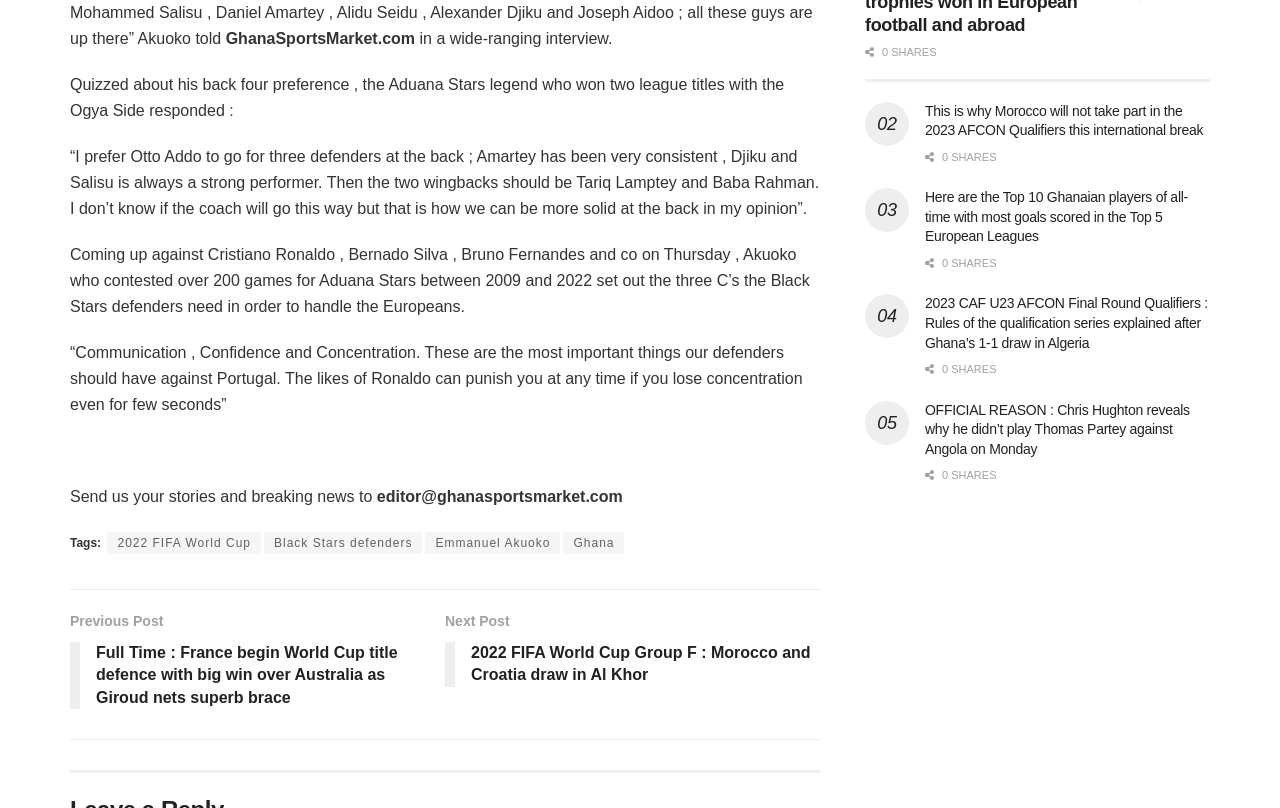Please provide a comprehensive response to the question below by analyzing the image: 
What is the email address to send stories and breaking news to?

The email address is mentioned at the bottom of the webpage, which is 'editor@ghanasportsmarket.com'.